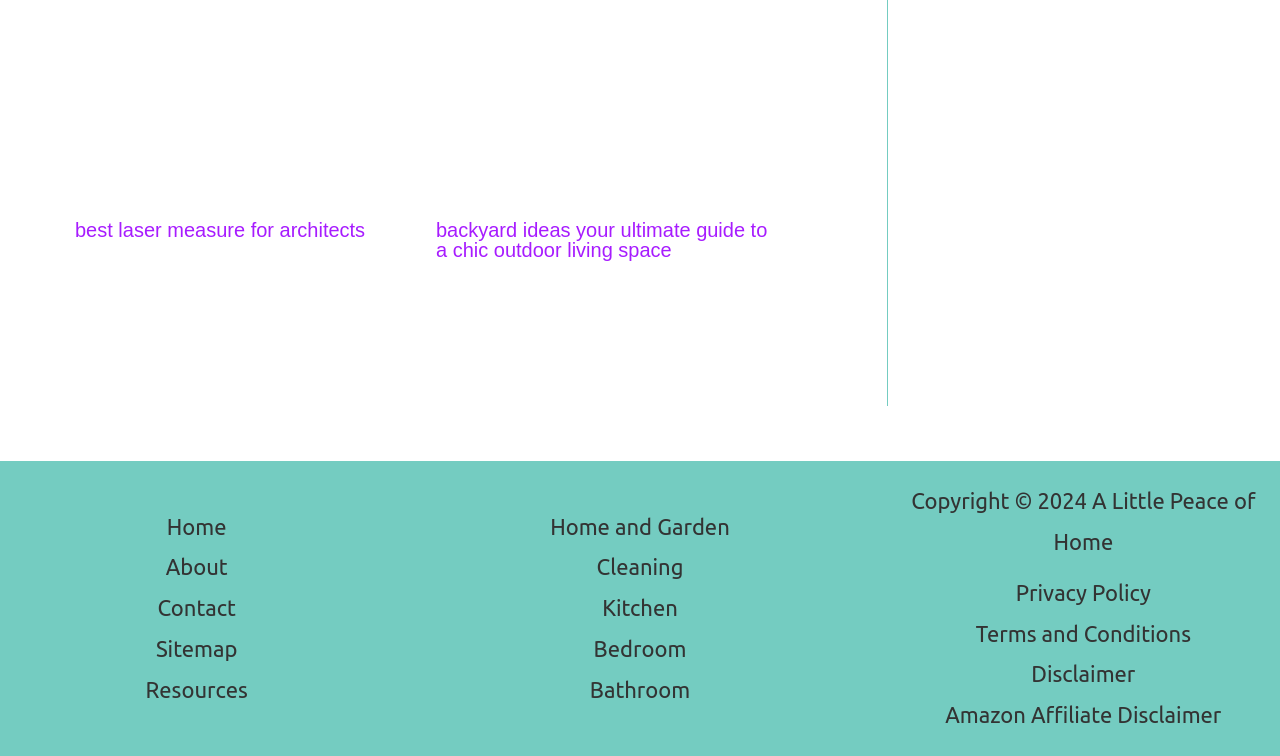What is the copyright year of the website?
Please use the image to deliver a detailed and complete answer.

The StaticText element at the bottom of the webpage has the text 'Copyright © 2024 A Little Peace of Home', which indicates that the copyright year of the website is 2024.